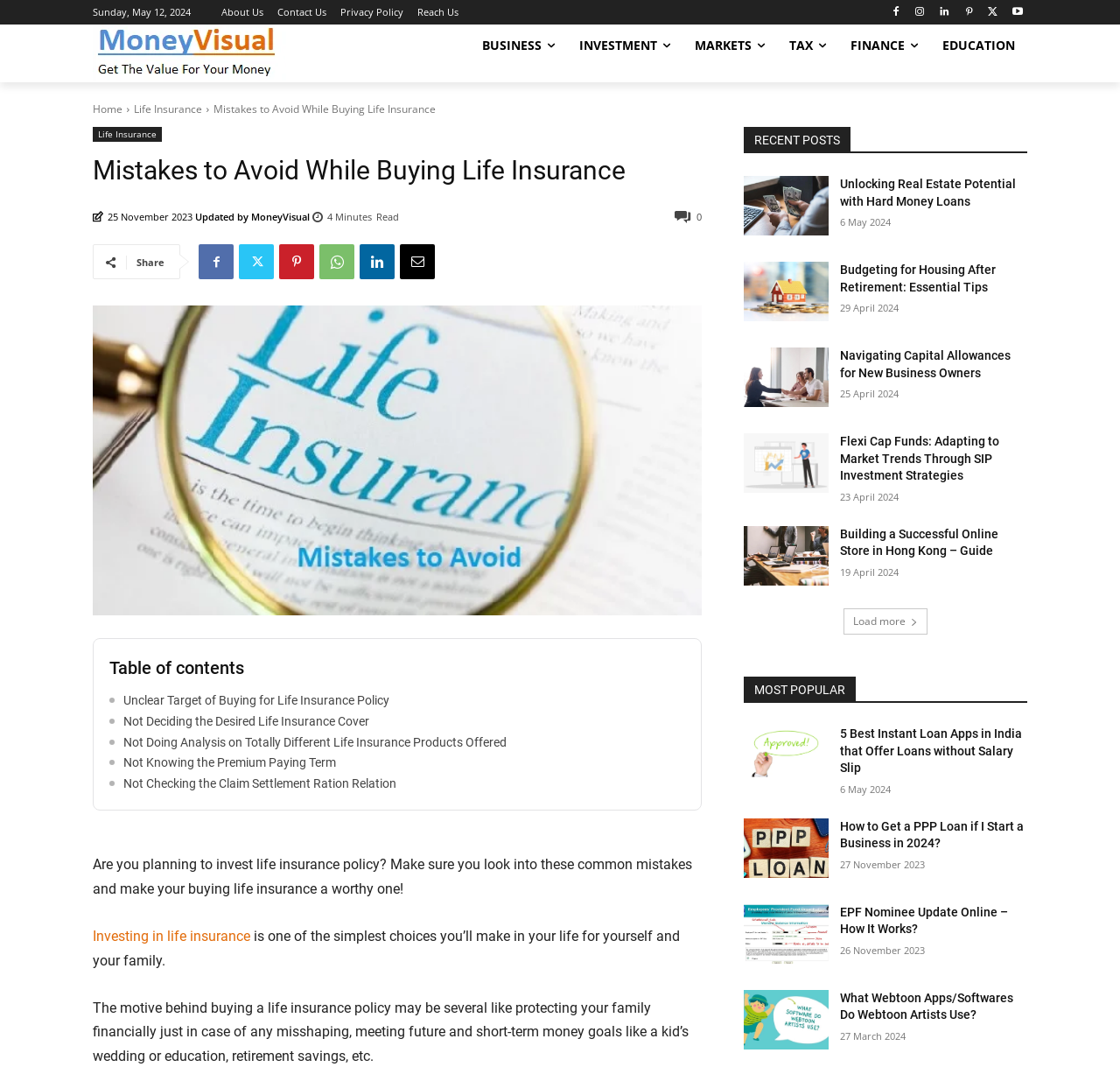What is the text of the first link in the 'MOST POPULAR' section?
Provide a well-explained and detailed answer to the question.

I found the text of the first link in the 'MOST POPULAR' section by looking at the link with the heading '5 Best Instant Loan Apps in India that Offer Loans without Salary Slip'.